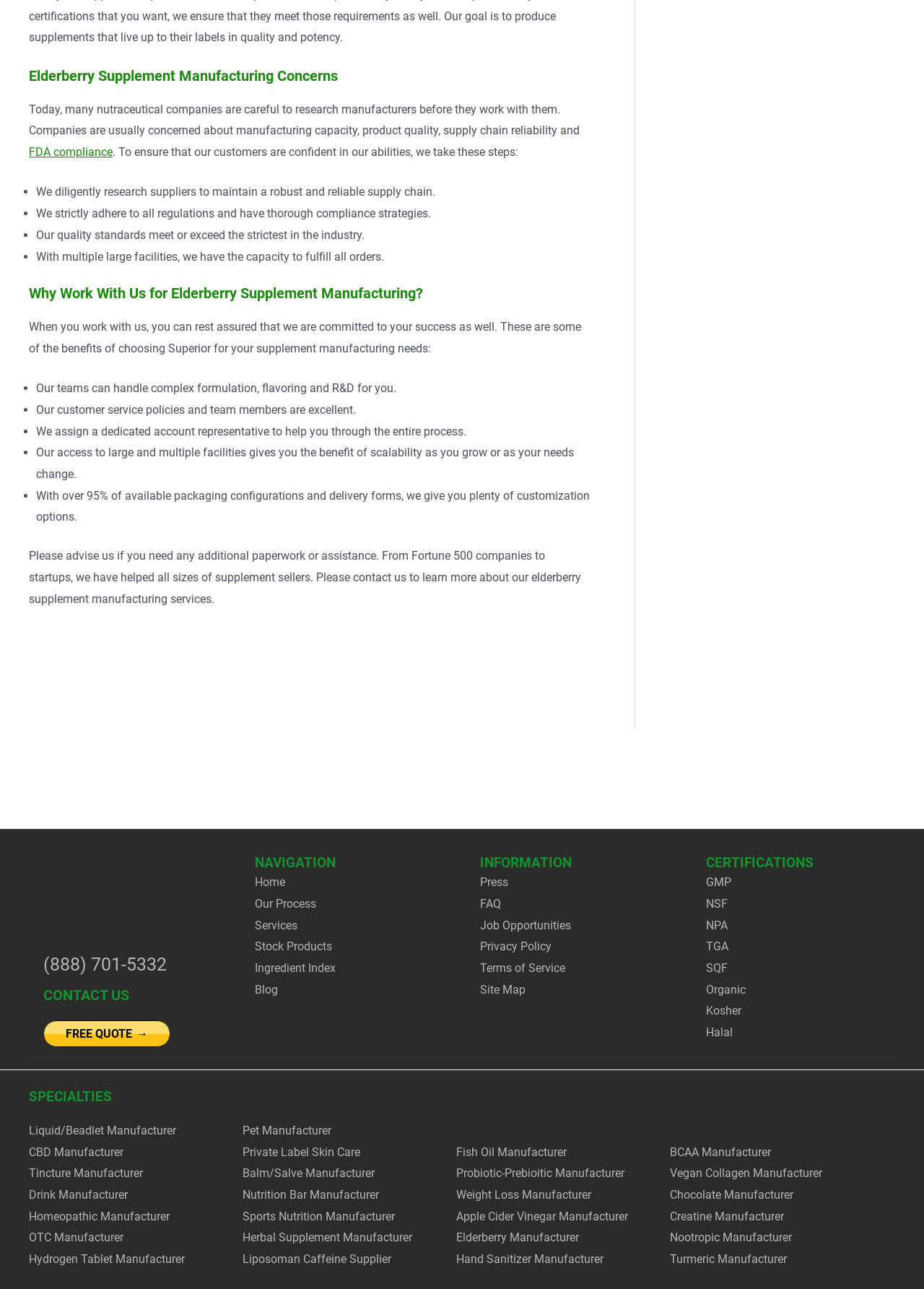Please identify the coordinates of the bounding box that should be clicked to fulfill this instruction: "Learn more about the company's process".

[0.275, 0.696, 0.342, 0.706]